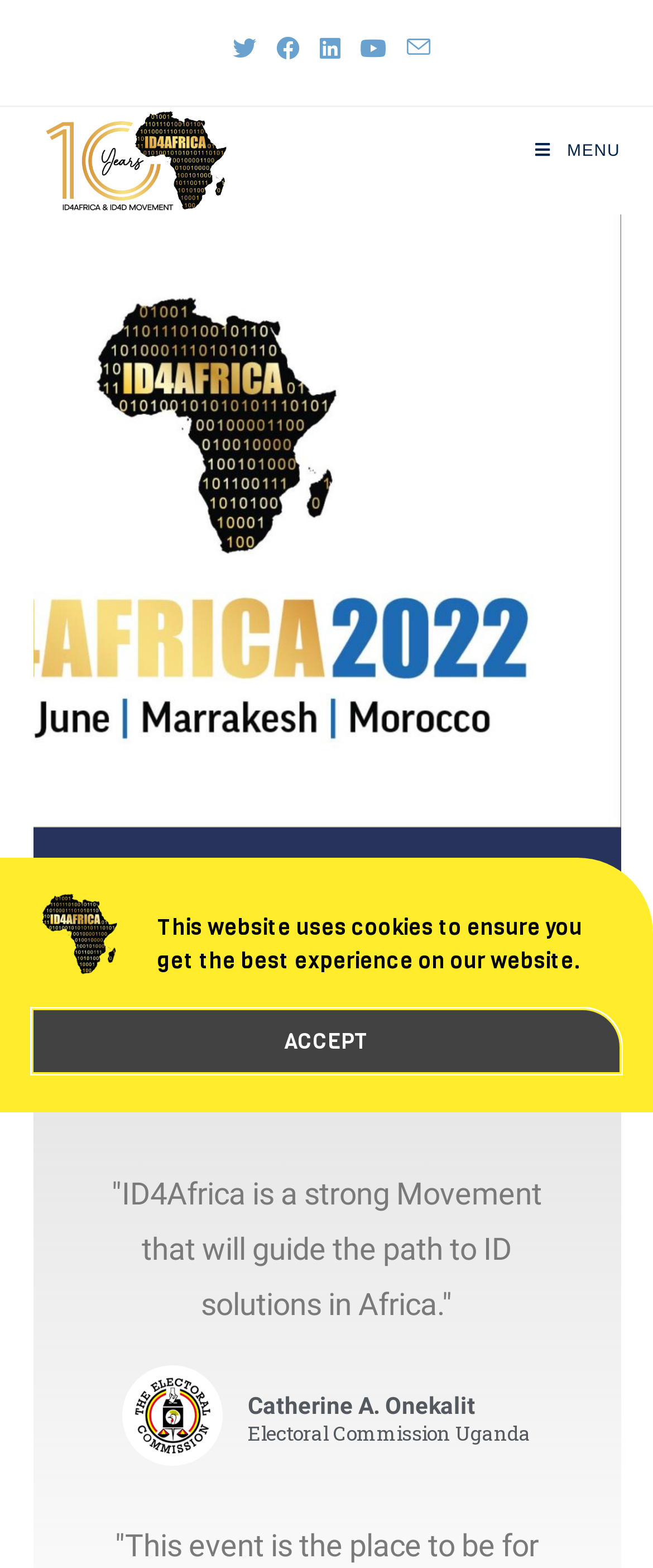What is the event about?
Refer to the image and provide a concise answer in one word or phrase.

ID solutions in Africa